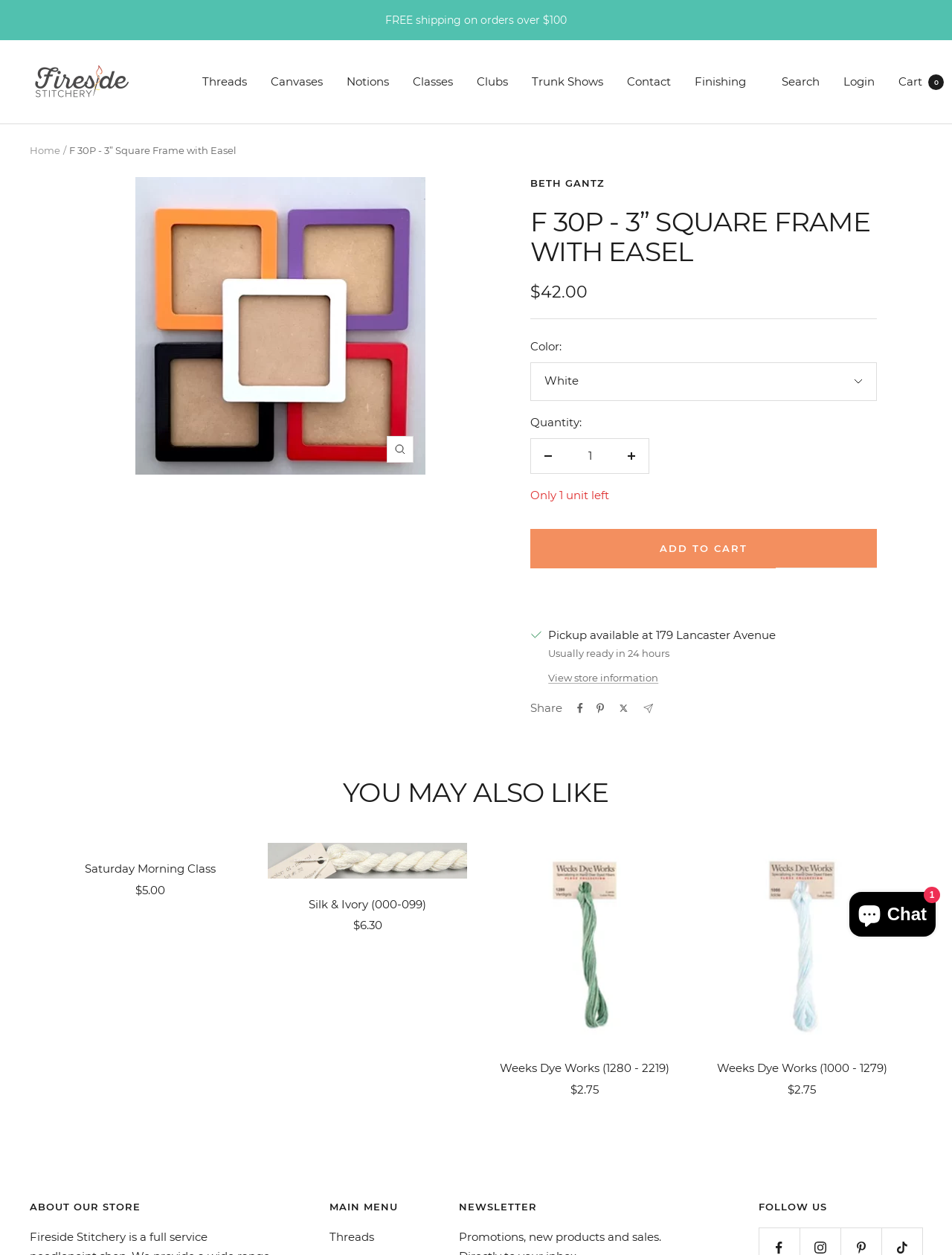From the given element description: "Trunk Shows", find the bounding box for the UI element. Provide the coordinates as four float numbers between 0 and 1, in the order [left, top, right, bottom].

[0.559, 0.057, 0.634, 0.073]